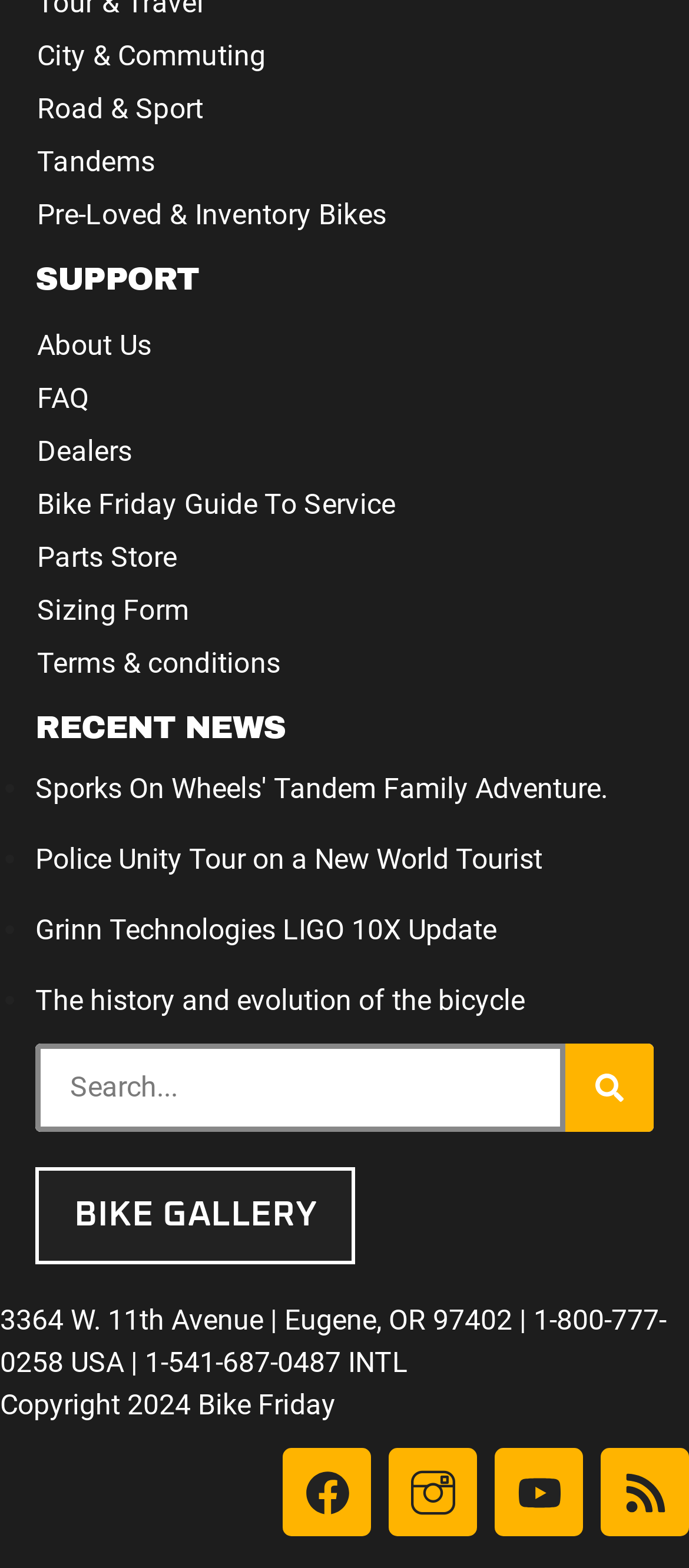Use a single word or phrase to answer the question: How many news items are listed under 'RECENT NEWS'?

4